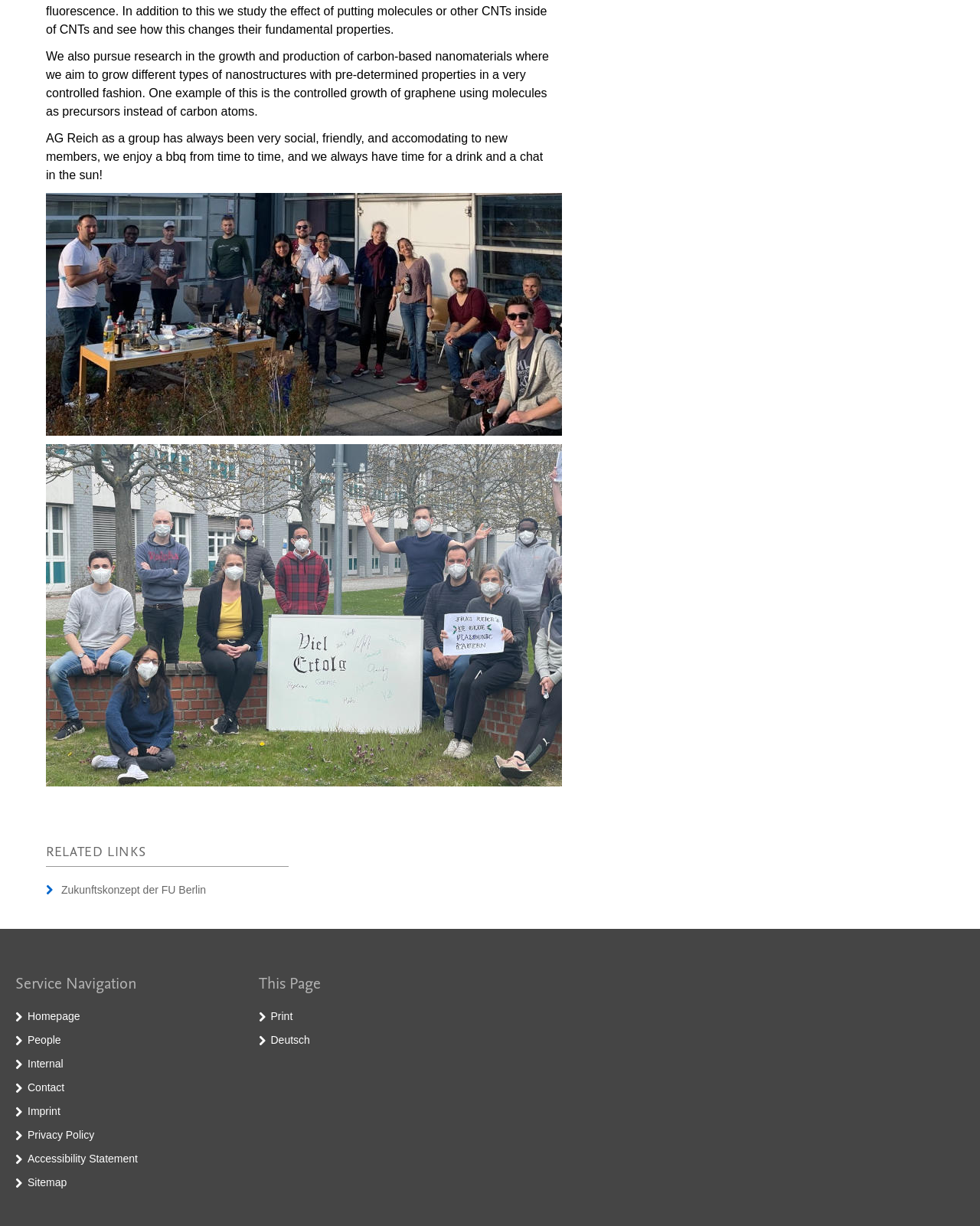Find the bounding box coordinates of the element I should click to carry out the following instruction: "Switch to German".

[0.276, 0.843, 0.316, 0.853]